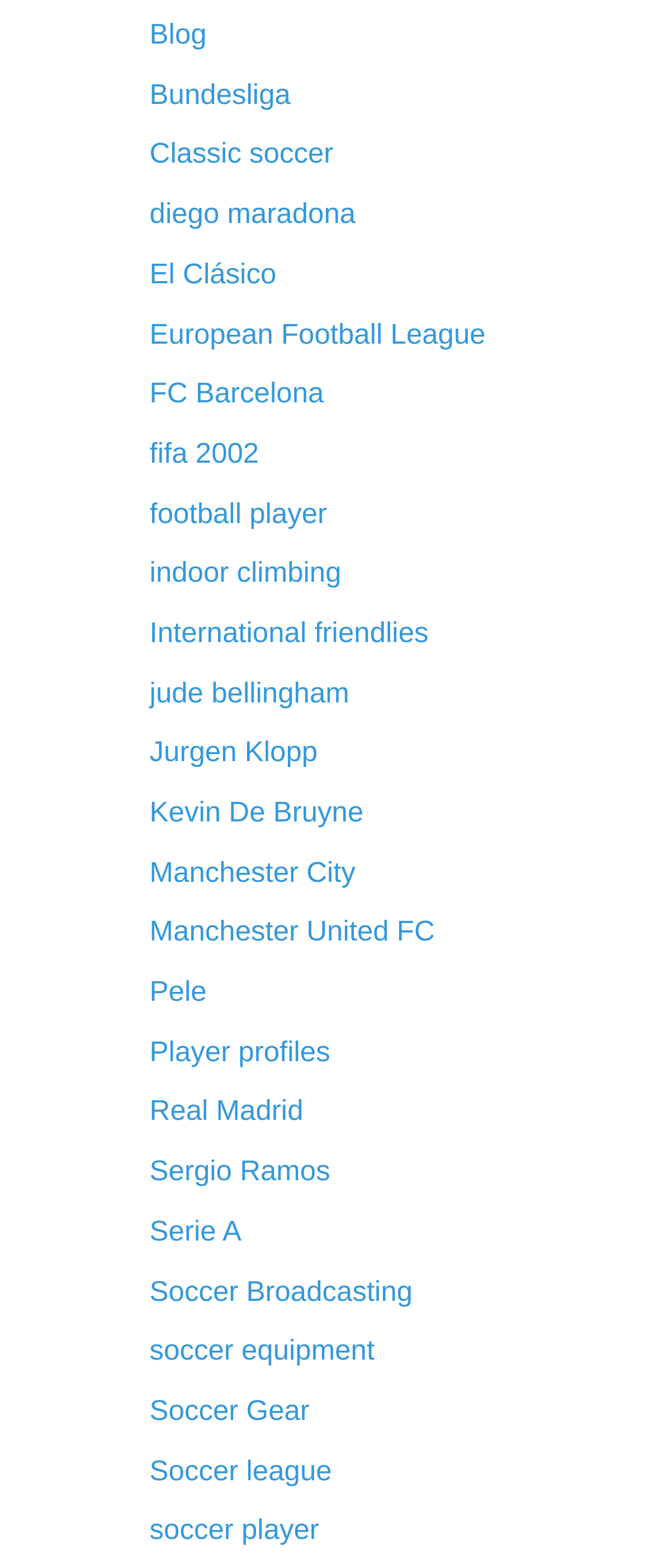Are there any links related to football players?
Look at the screenshot and respond with one word or a short phrase.

Yes